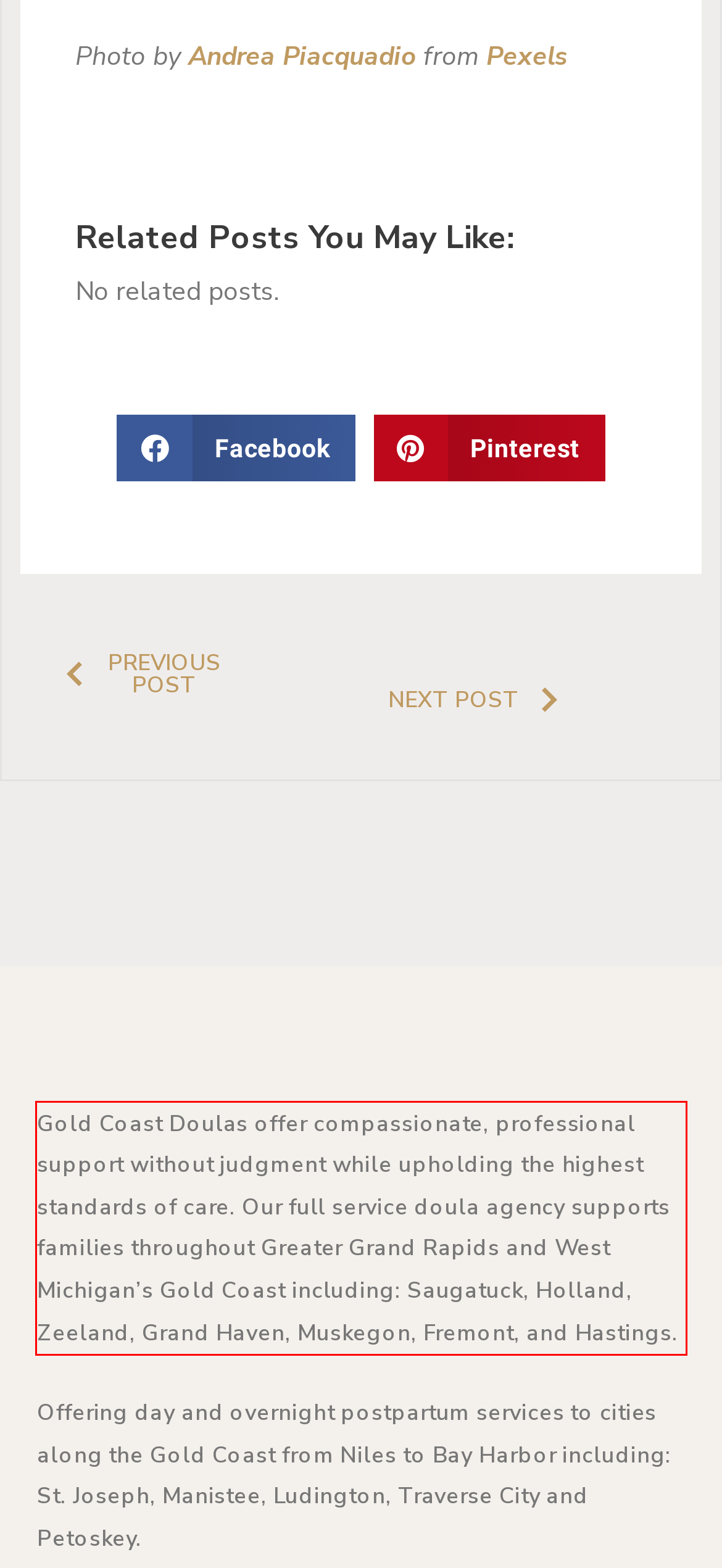There is a screenshot of a webpage with a red bounding box around a UI element. Please use OCR to extract the text within the red bounding box.

Gold Coast Doulas offer compassionate, professional support without judgment while upholding the highest standards of care. Our full service doula agency supports families throughout Greater Grand Rapids and West Michigan’s Gold Coast including: Saugatuck, Holland, Zeeland, Grand Haven, Muskegon, Fremont, and Hastings.